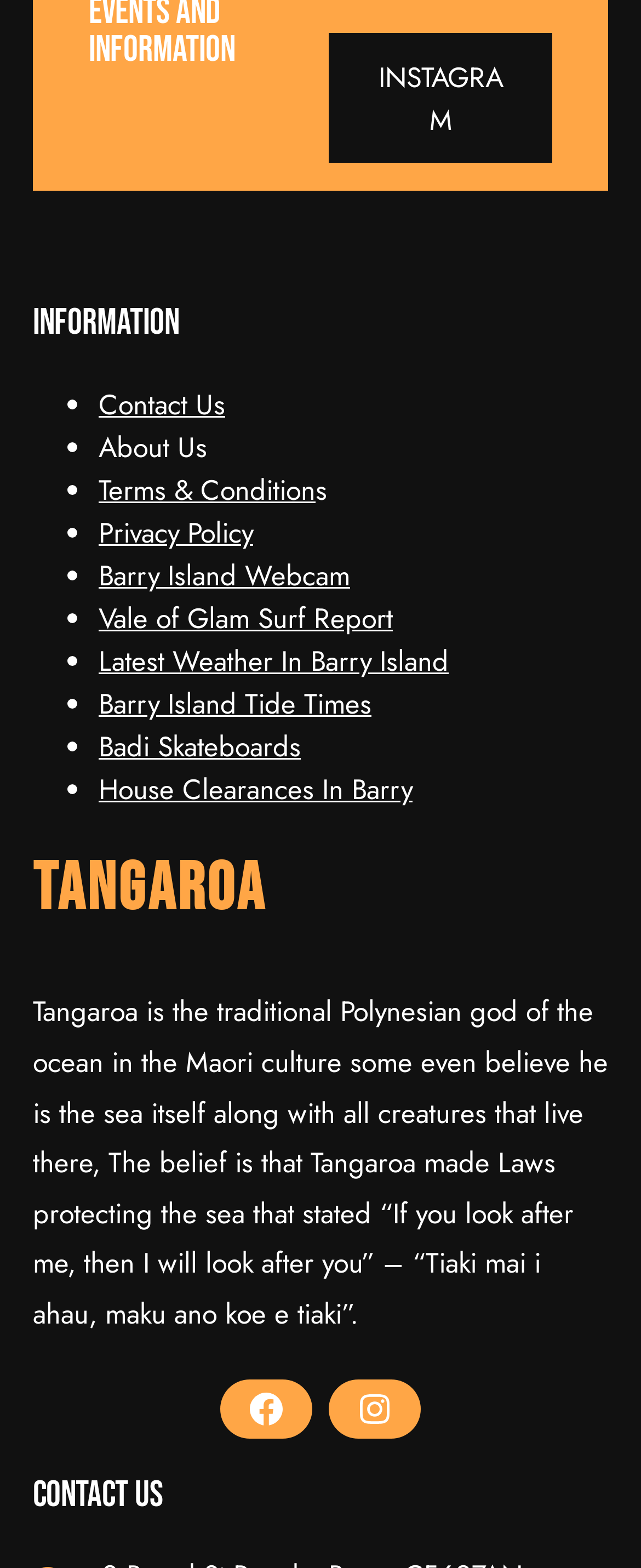Provide a one-word or brief phrase answer to the question:
What is the name of the Polynesian god of the ocean?

Tangaroa